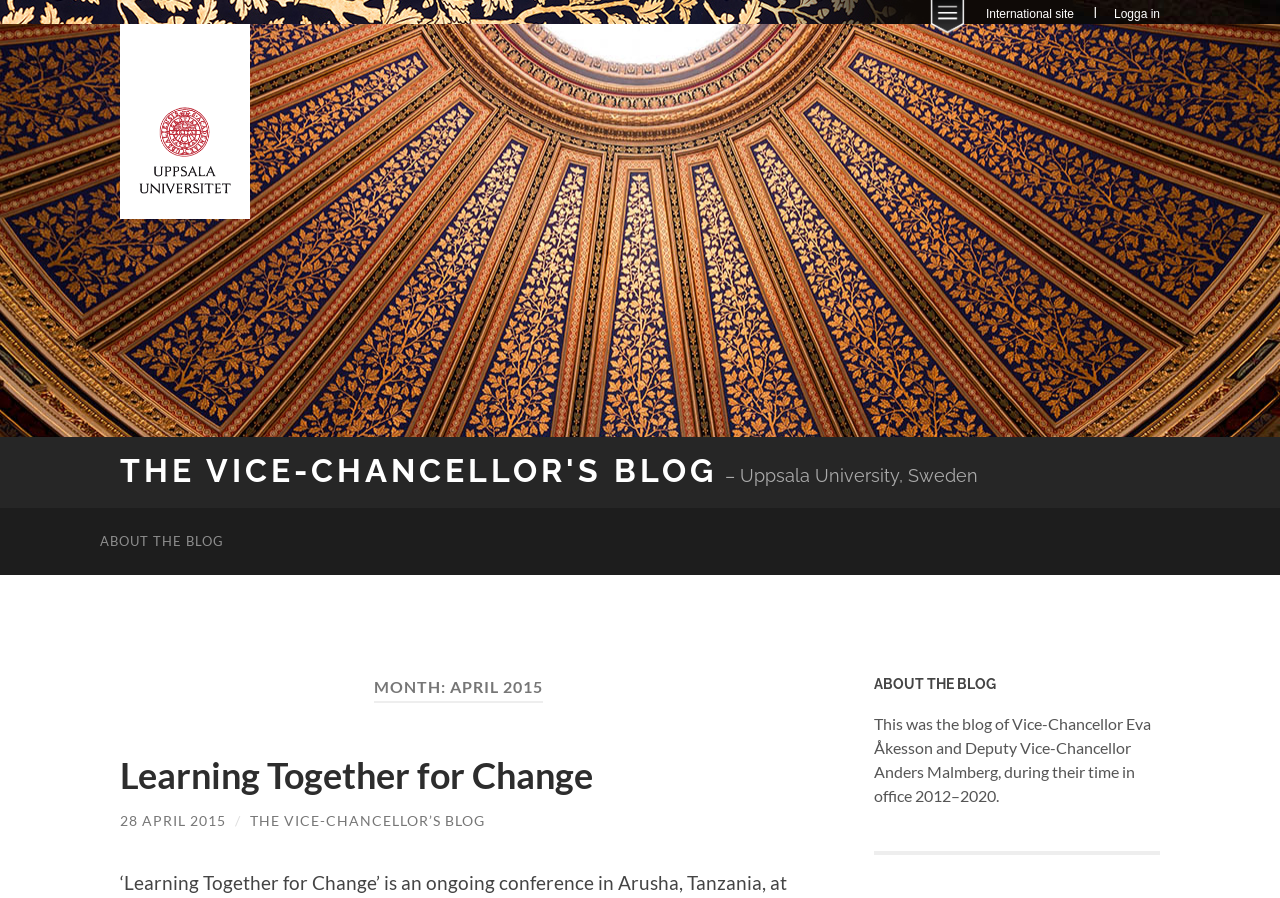Determine the bounding box coordinates for the area that needs to be clicked to fulfill this task: "go to Uppsala University". The coordinates must be given as four float numbers between 0 and 1, i.e., [left, top, right, bottom].

[0.094, 0.027, 0.195, 0.244]